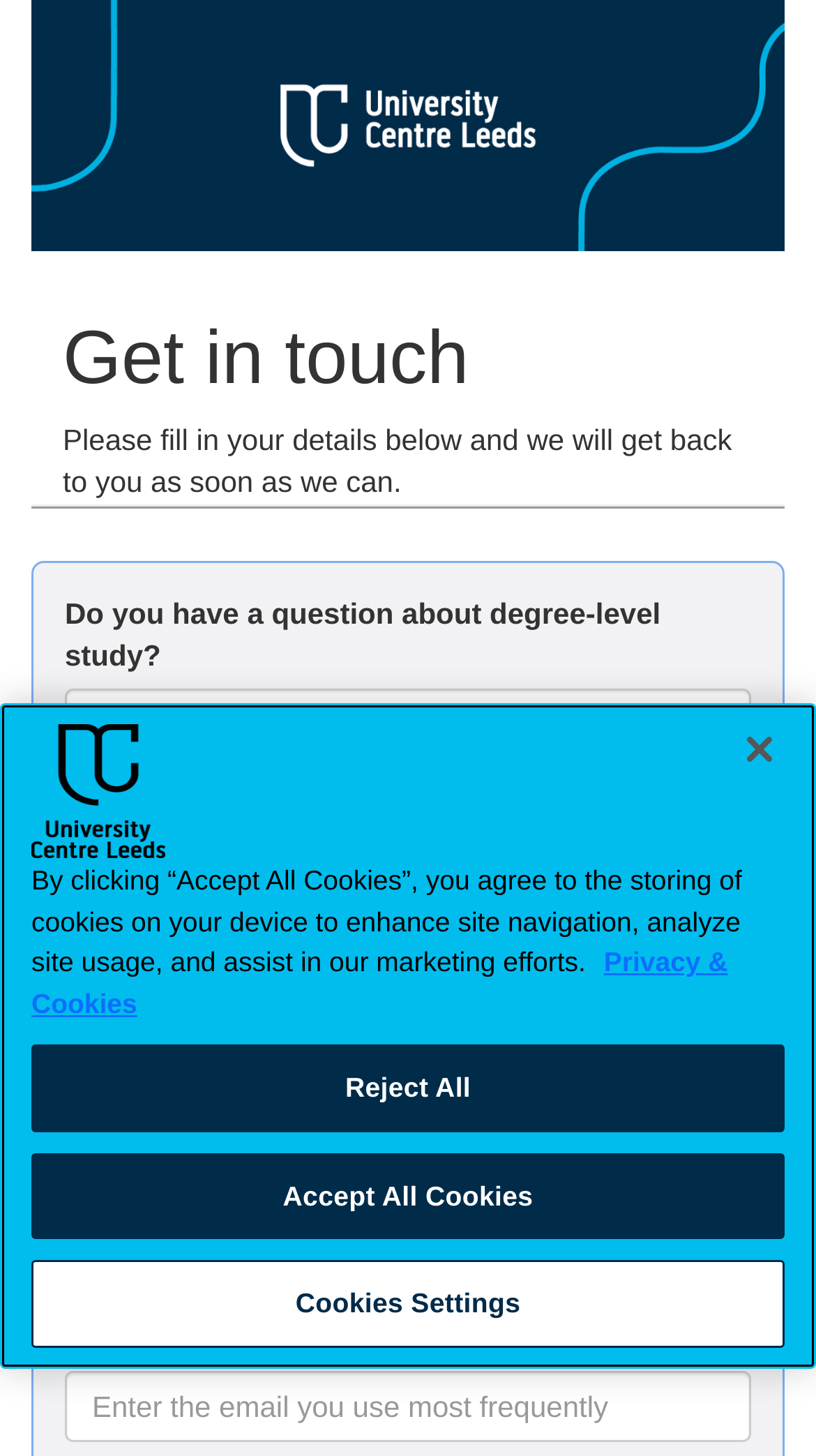Kindly determine the bounding box coordinates of the area that needs to be clicked to fulfill this instruction: "Enter your first name".

[0.079, 0.629, 0.921, 0.678]